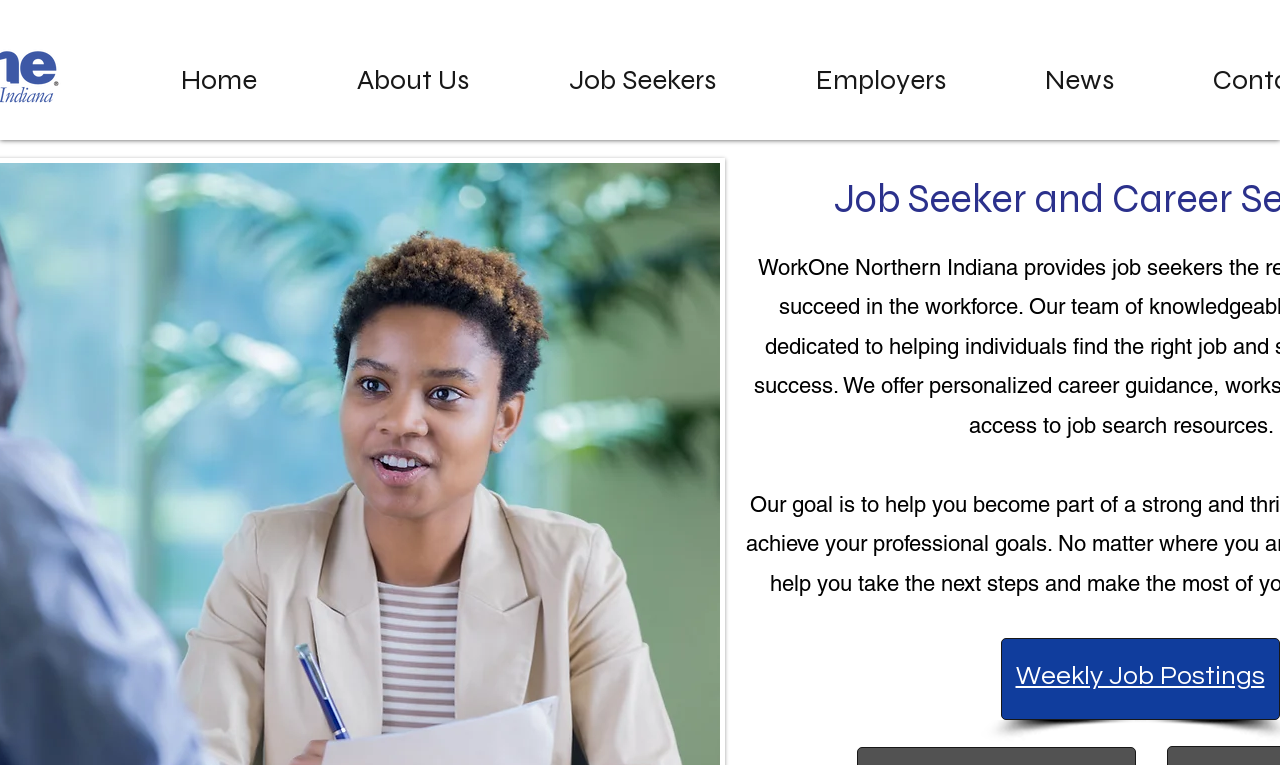Identify the bounding box for the UI element specified in this description: "Employers". The coordinates must be four float numbers between 0 and 1, formatted as [left, top, right, bottom].

[0.598, 0.051, 0.777, 0.158]